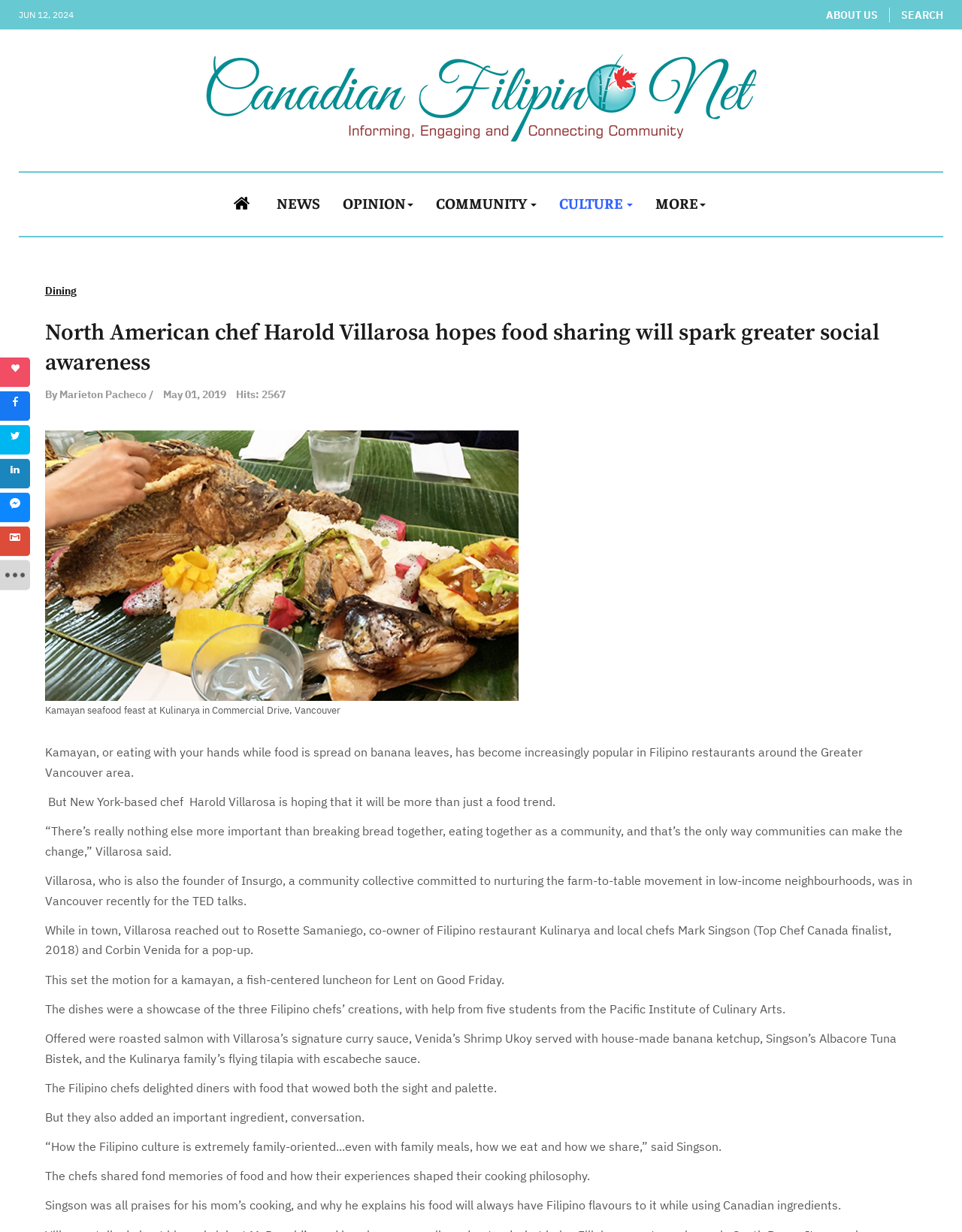Provide a one-word or brief phrase answer to the question:
What is the name of the chef who hopes food sharing will spark greater social awareness?

Harold Villarosa